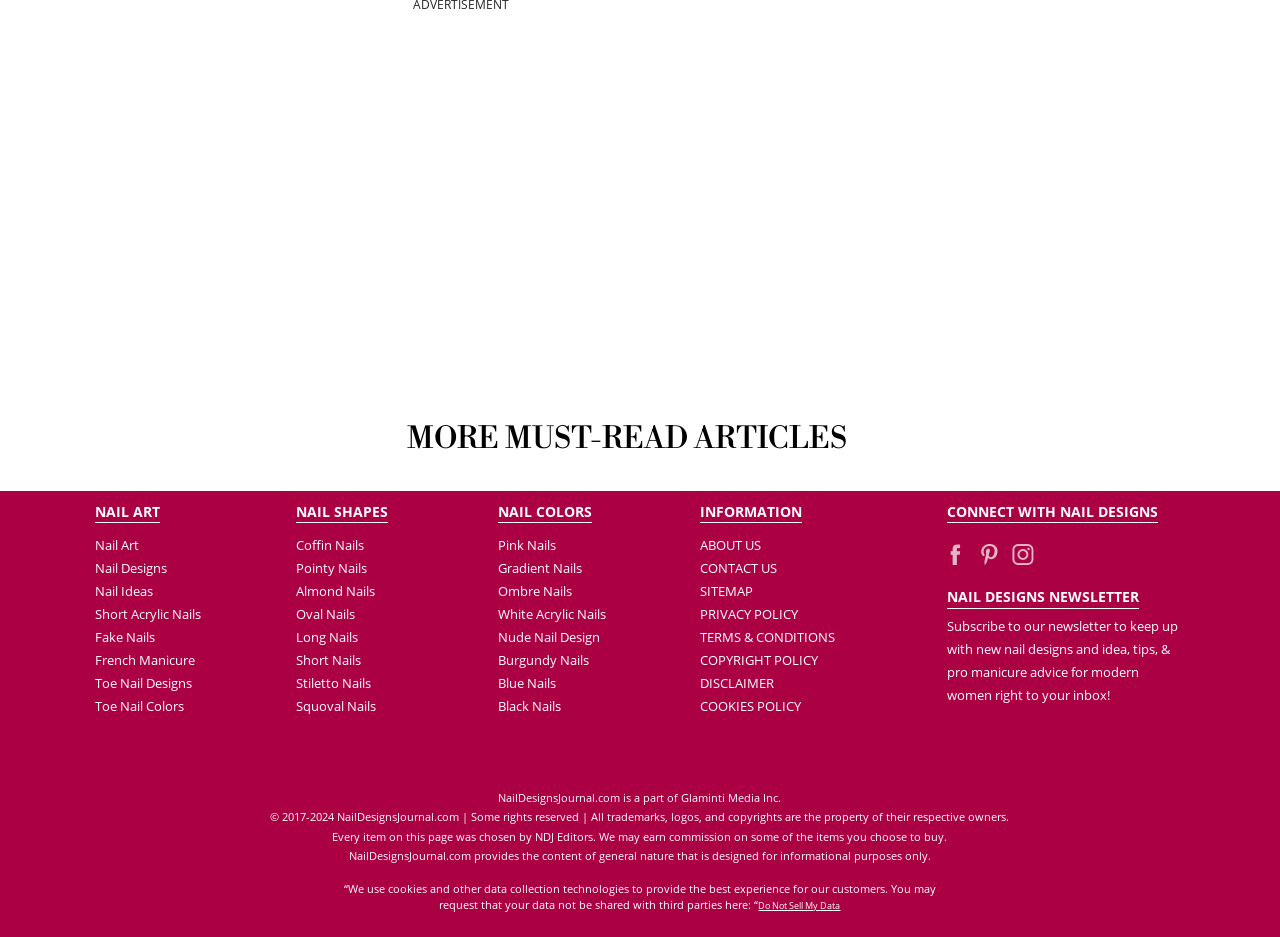Provide a short answer to the following question with just one word or phrase: What is the purpose of the 'Do Not Sell My Data' link?

Request data privacy